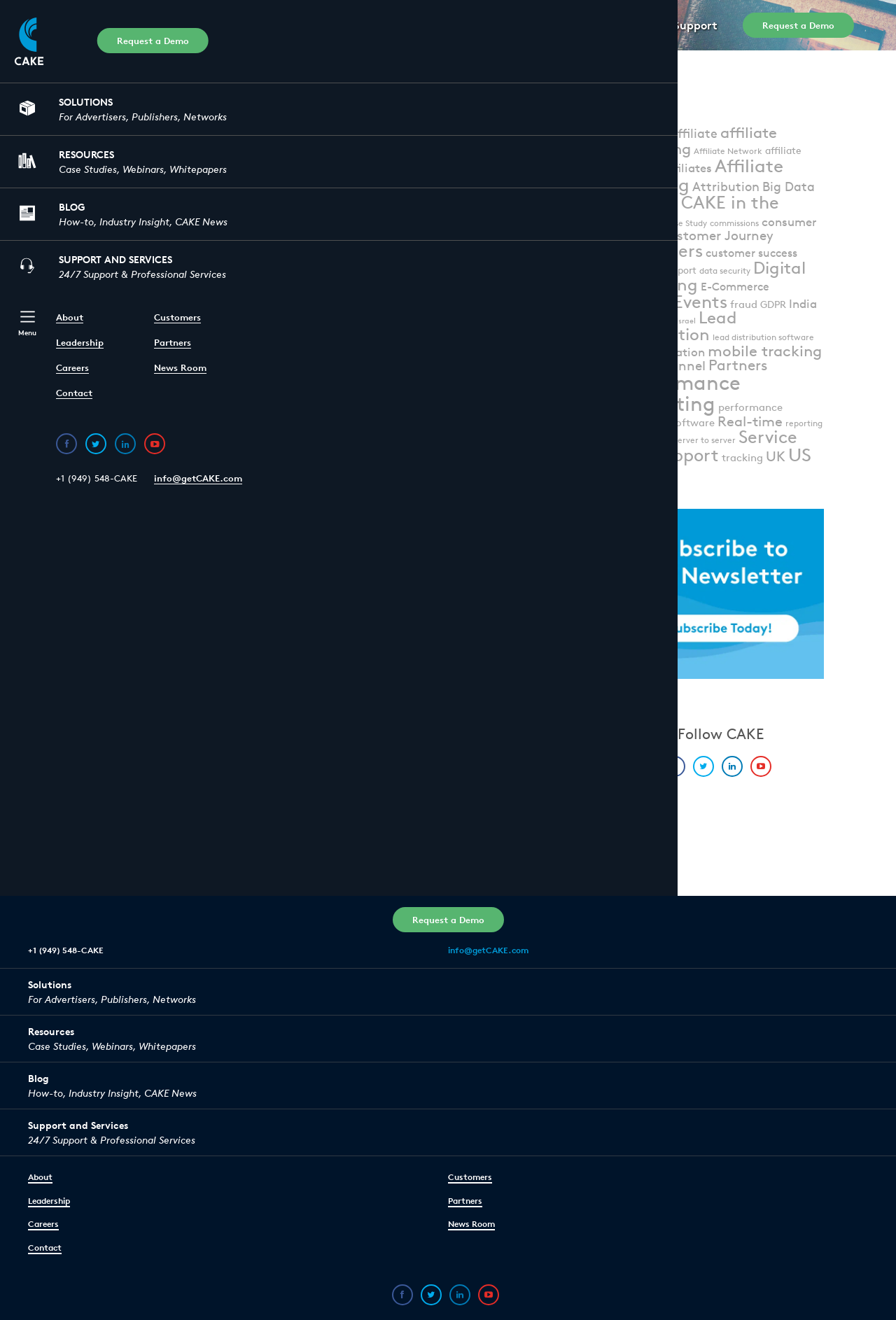Give a full account of the webpage's elements and their arrangement.

This webpage is about data visualization and its importance in digital marketing. At the top, there is a navigation bar with links to "Blog", "How-To", "Support", and "Request a Demo". Below the navigation bar, there is a header section with the title "How-to: Data Visualization Lets You See Data Clearer and Faster" and a subheading "Posted on Oct 8 by William Savastano in Blog".

The main content of the webpage is divided into sections. The first section explains the importance of data visualization in business, citing a research by 3M that visual data is processed 60,000 times faster than text. It also highlights the challenges faced by digital marketers in analyzing large amounts of data.

The second section discusses the benefits of using advanced marketing campaign tracking software, which can help marketers to quickly analyze data and optimize their campaign spending. This section includes a sunburst visualization that allows marketers to see the paths their customers follow to conversion.

The third section provides more details on what to look for in a tracking software, including real-time data, important KPIs, and data flexibility. It explains how real-time data can help marketers react quickly to market conditions, and how important KPIs can give them a solid understanding of their marketing campaigns.

On the right side of the webpage, there is a complementary section with a heading "Tags" and a list of links to various topics related to affiliate marketing, such as advertisers, affiliate networks, and attribution.

At the bottom of the webpage, there are links to "About", "Customers", "Leadership", "Partners", "Careers", "News Room", and "Contact", as well as a phone number and email address. There are also social media links and a "Request a Demo" button.